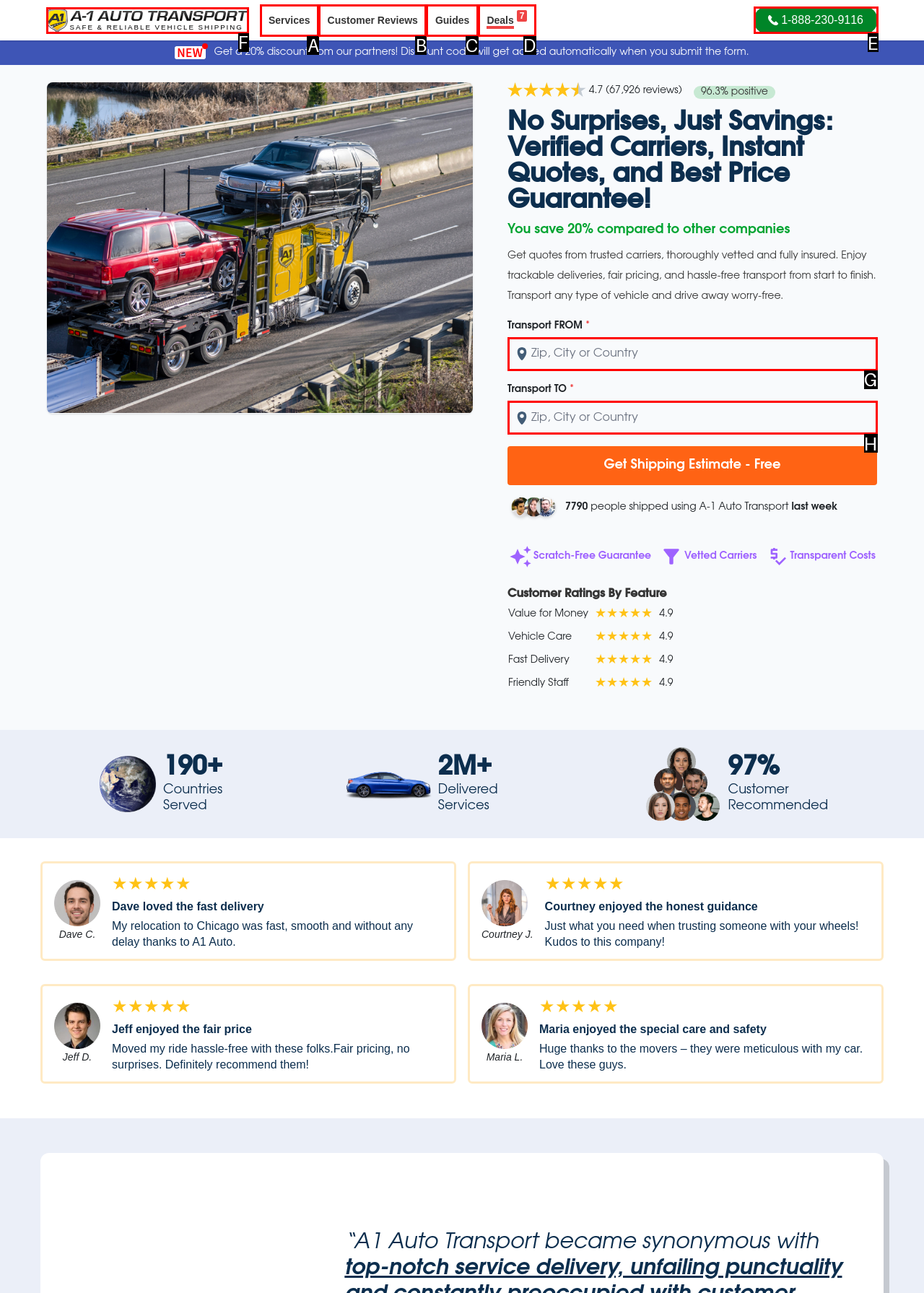Pinpoint the HTML element that fits the description: Services
Answer by providing the letter of the correct option.

A